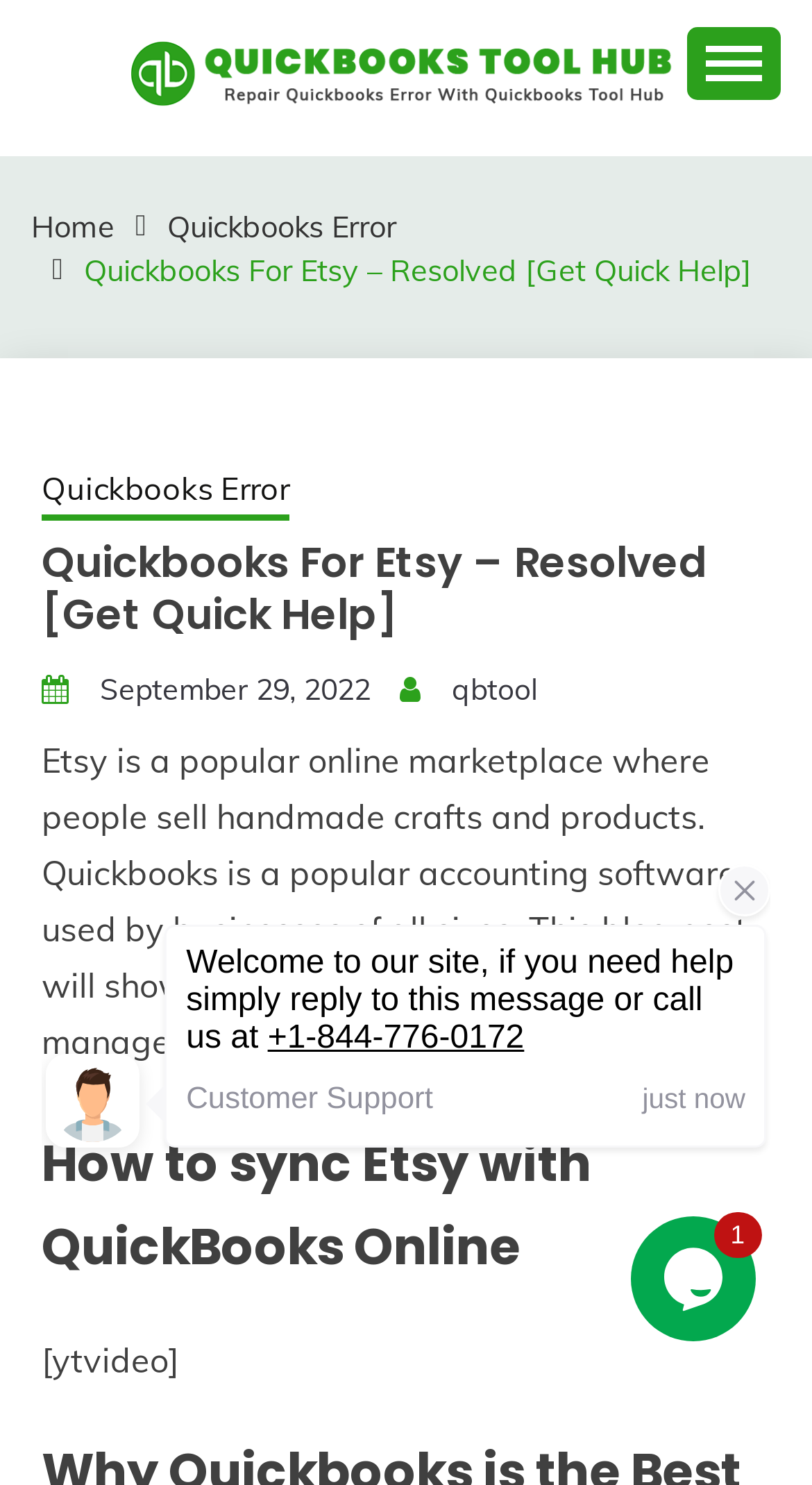Locate and extract the text of the main heading on the webpage.

Quickbooks For Etsy – Resolved [Get Quick Help]